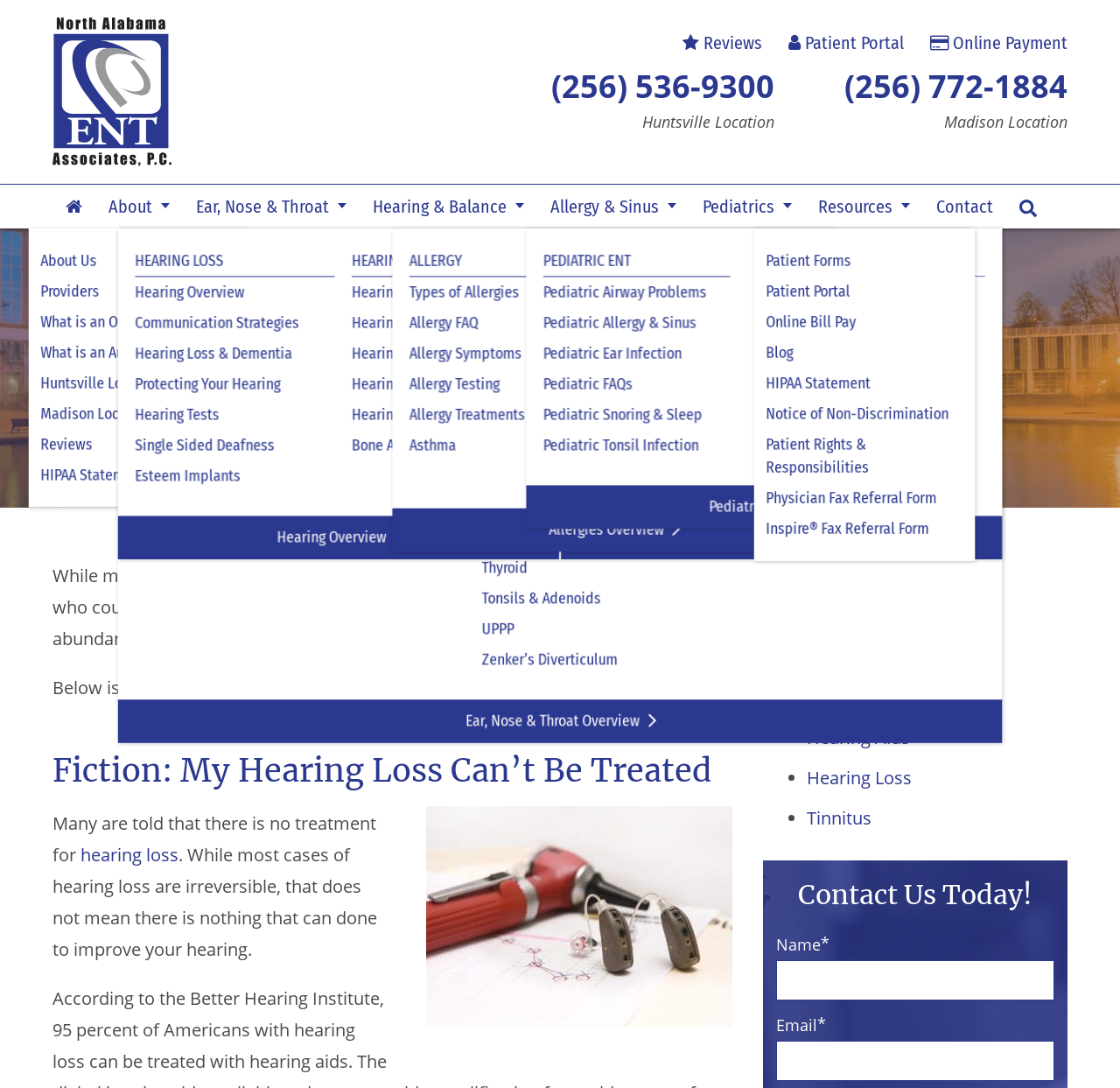Summarize the webpage in an elaborate manner.

This webpage is about North Alabama ENT Associates, a medical practice specializing in ear, nose, and throat (ENT) care. The page has a navigation menu at the top with several links, including "About", "Providers", "What is an Otolaryngologist?", and "What is an Audiologist?". Below the navigation menu, there is a section with the practice's contact information, including phone numbers for Huntsville and Madison locations.

To the left of the contact information, there is a column with links to various ENT-related topics, such as "Ear, Nose & Throat", "Hearing & Balance", "Sleep & Snoring", and "Speech & Swallowing". Each of these links has a dropdown menu with more specific topics, such as "Ear Infection", "Nasal Fracture", and "Sleep Apnea".

On the right side of the page, there is a section with links to patient resources, including "Reviews", "Patient Portal", and "Online Payment". Below this section, there is a brief article about hearing aid facts and fiction.

The page has a total of 44 links, including the navigation menu, contact information, and ENT-related topics. There are no images on the page except for a small icon next to the "Reviews" link. The overall layout is organized and easy to navigate, with clear headings and concise text.